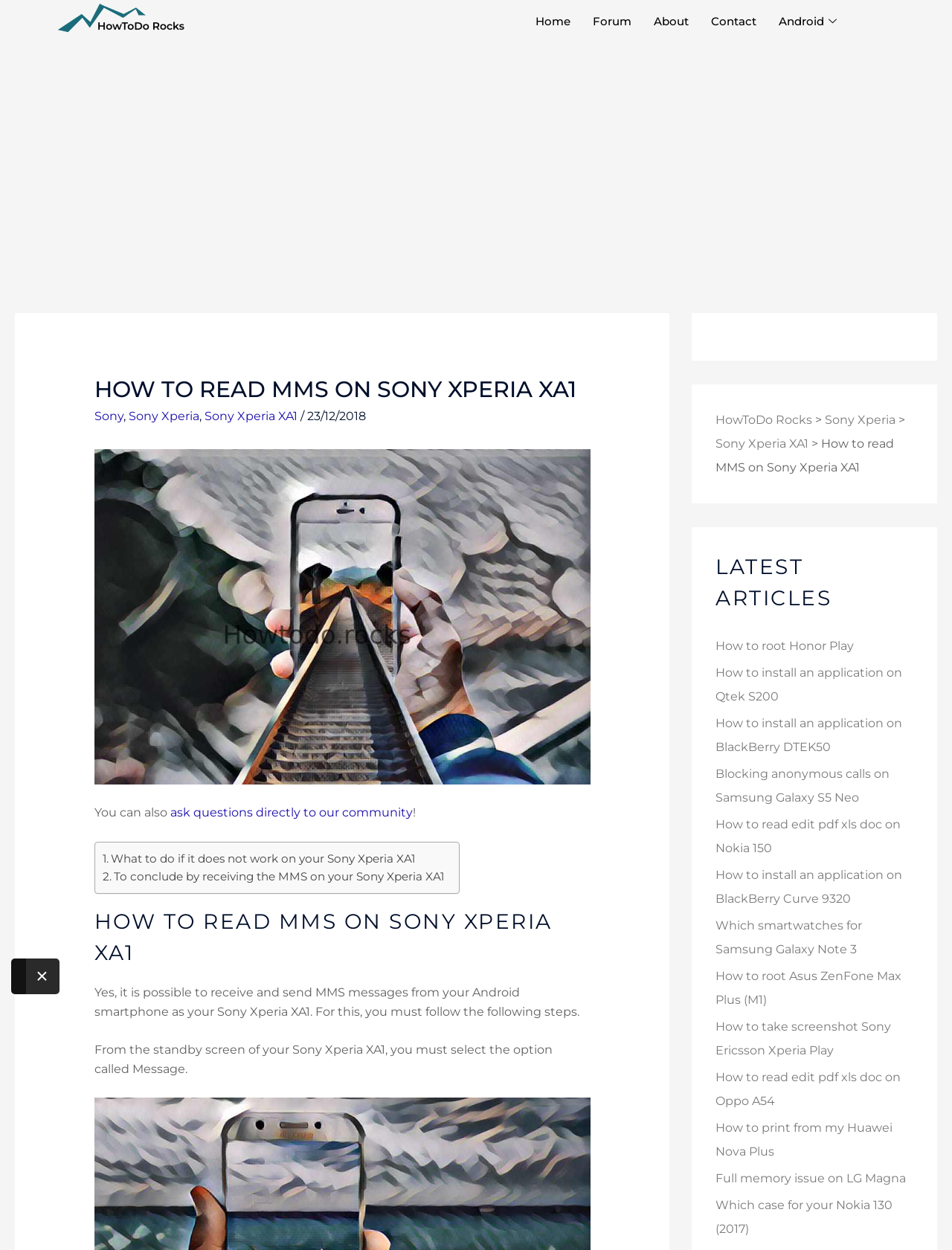Please identify the coordinates of the bounding box for the clickable region that will accomplish this instruction: "Click on the 'ask questions directly to our community' link".

[0.179, 0.644, 0.433, 0.656]